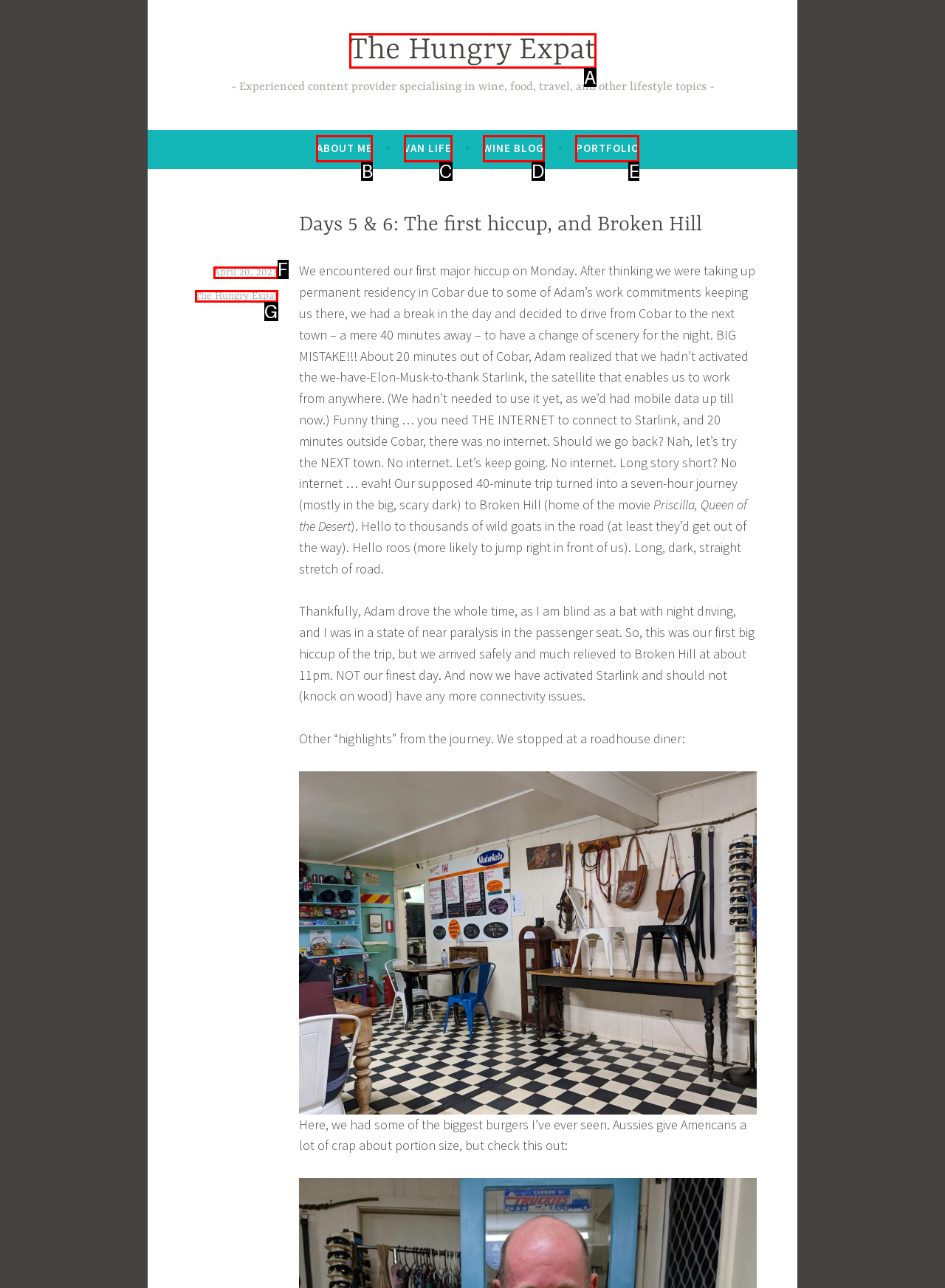Select the option that aligns with the description: The Hungry Expat
Respond with the letter of the correct choice from the given options.

A